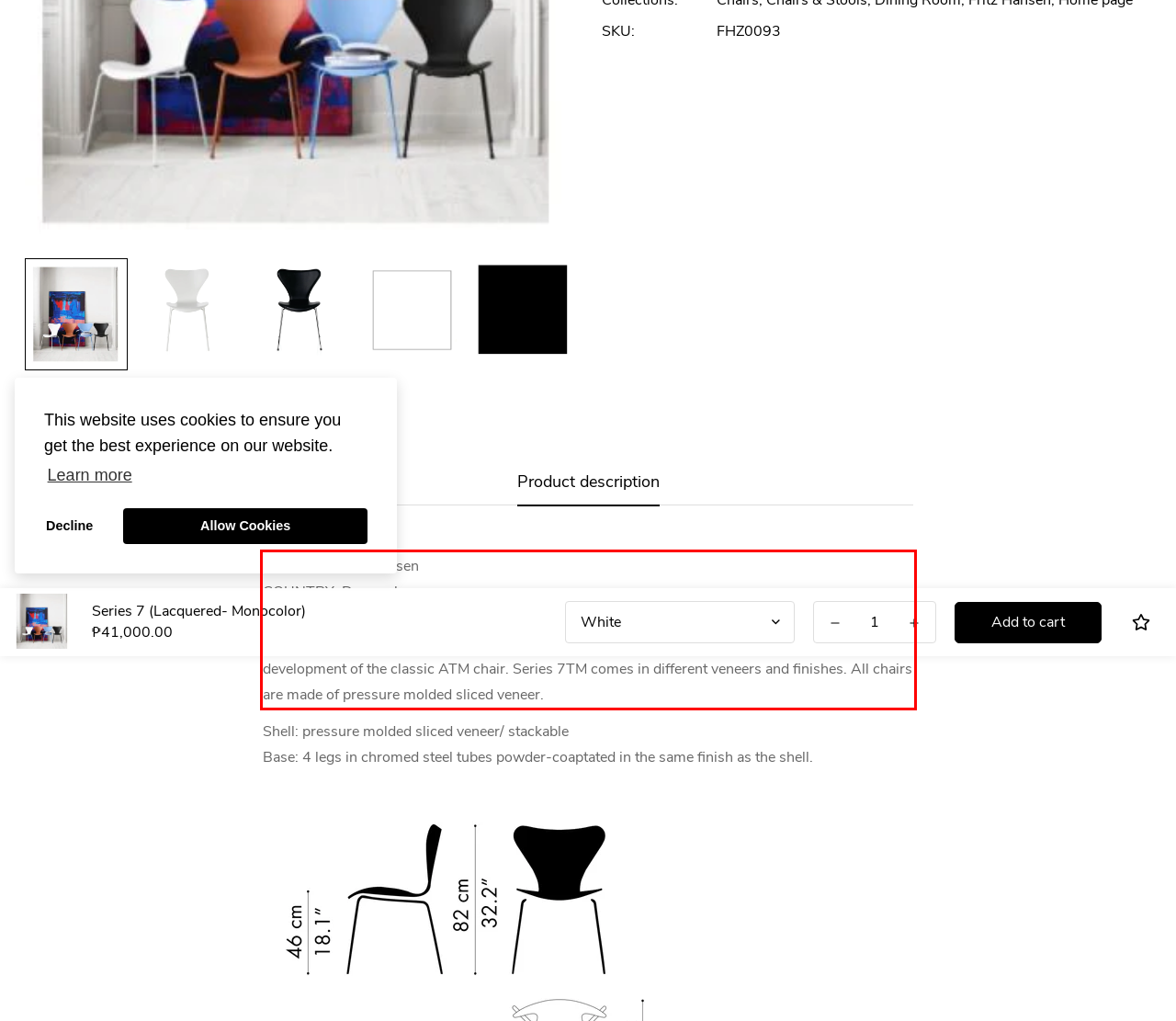Please identify and extract the text from the UI element that is surrounded by a red bounding box in the provided webpage screenshot.

DESIGN: Arne Jacobsen COUNTRY: Denmark The Series 7TM designed by Arne Jacobsen is by far the most sold chair in the history of Fritz Hansen and perhaps also in furniture history. The pressure molded veneer chair is a further development of the classic ATM chair. Series 7TM comes in different veneers and finishes. All chairs are made of pressure molded sliced veneer.